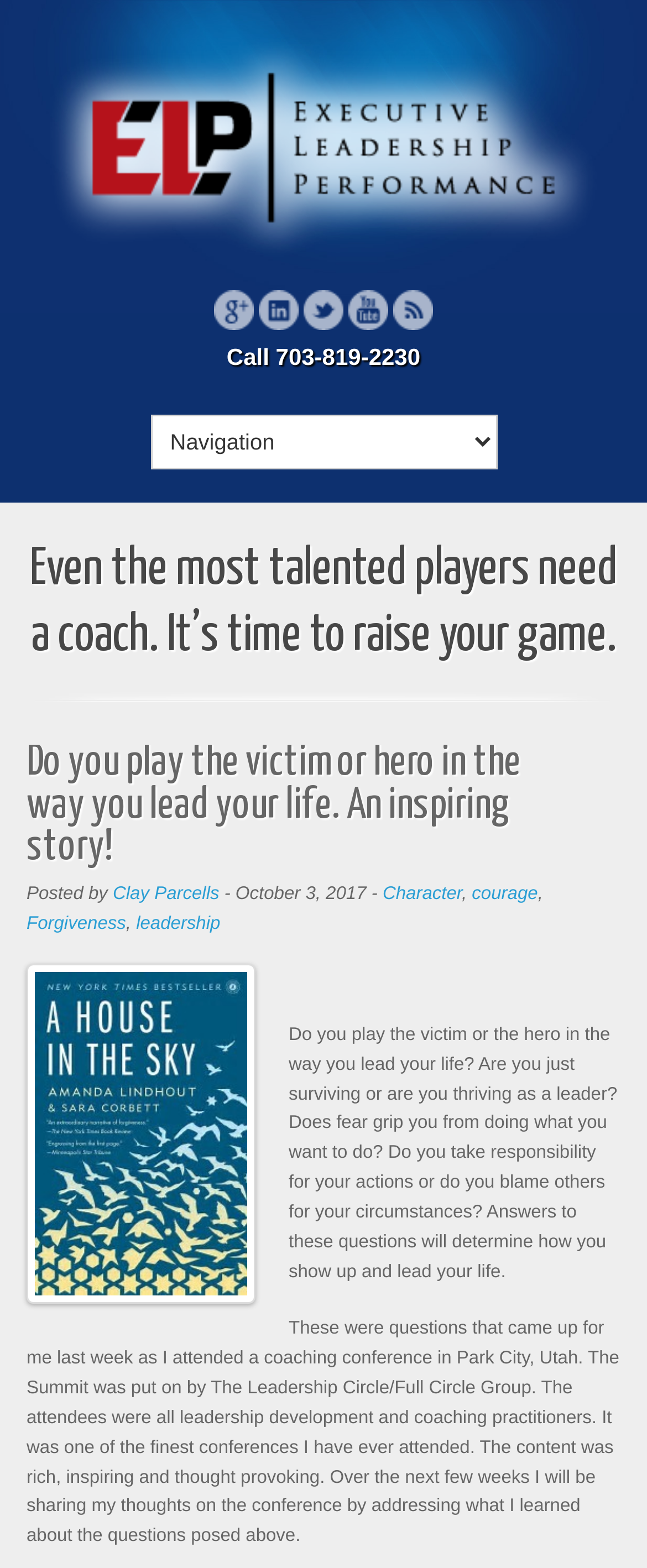Using the information in the image, give a comprehensive answer to the question: 
What is the name of the conference attended by the author?

The conference name can be found in the static text element 'The Summit was put on by The Leadership Circle/Full Circle Group.' located in the article content, which is likely the name of the conference attended by the author.